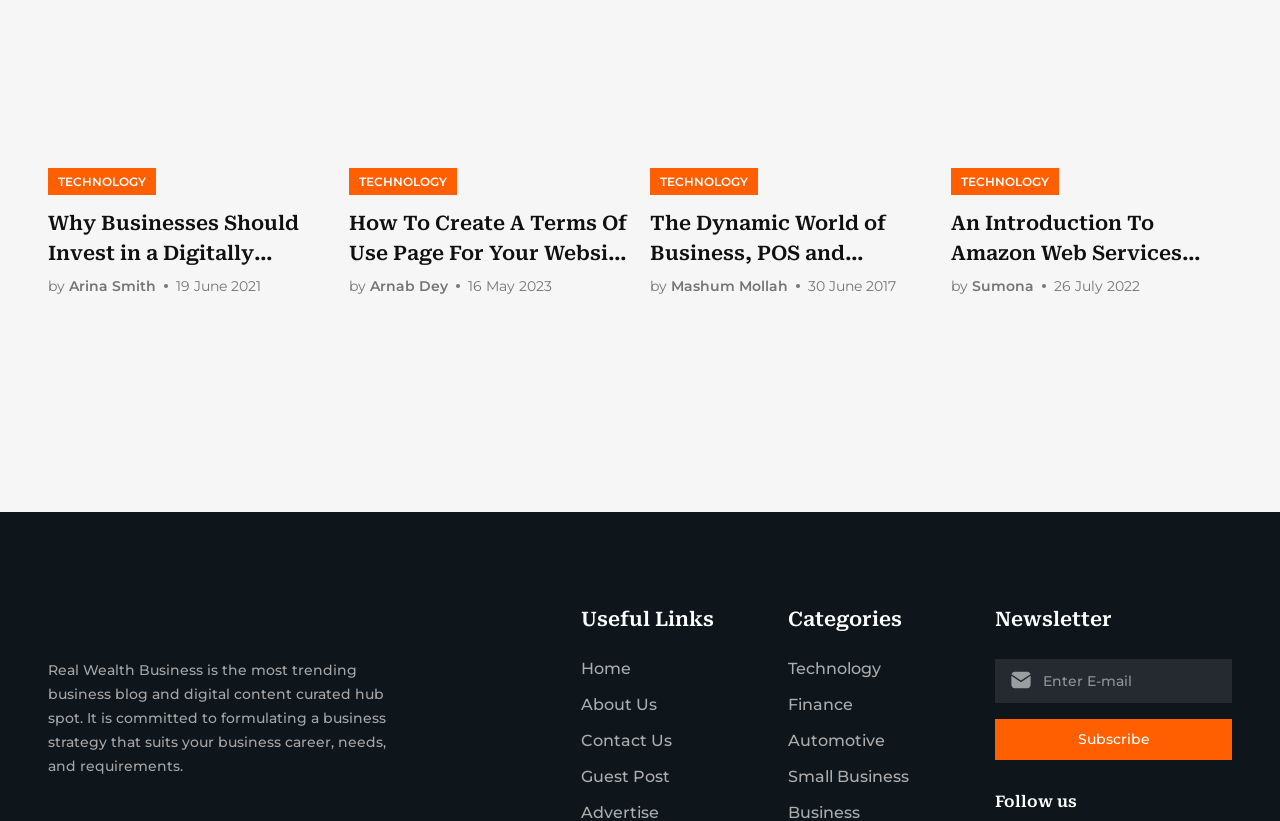What is the main topic of this website? Based on the image, give a response in one word or a short phrase.

Business